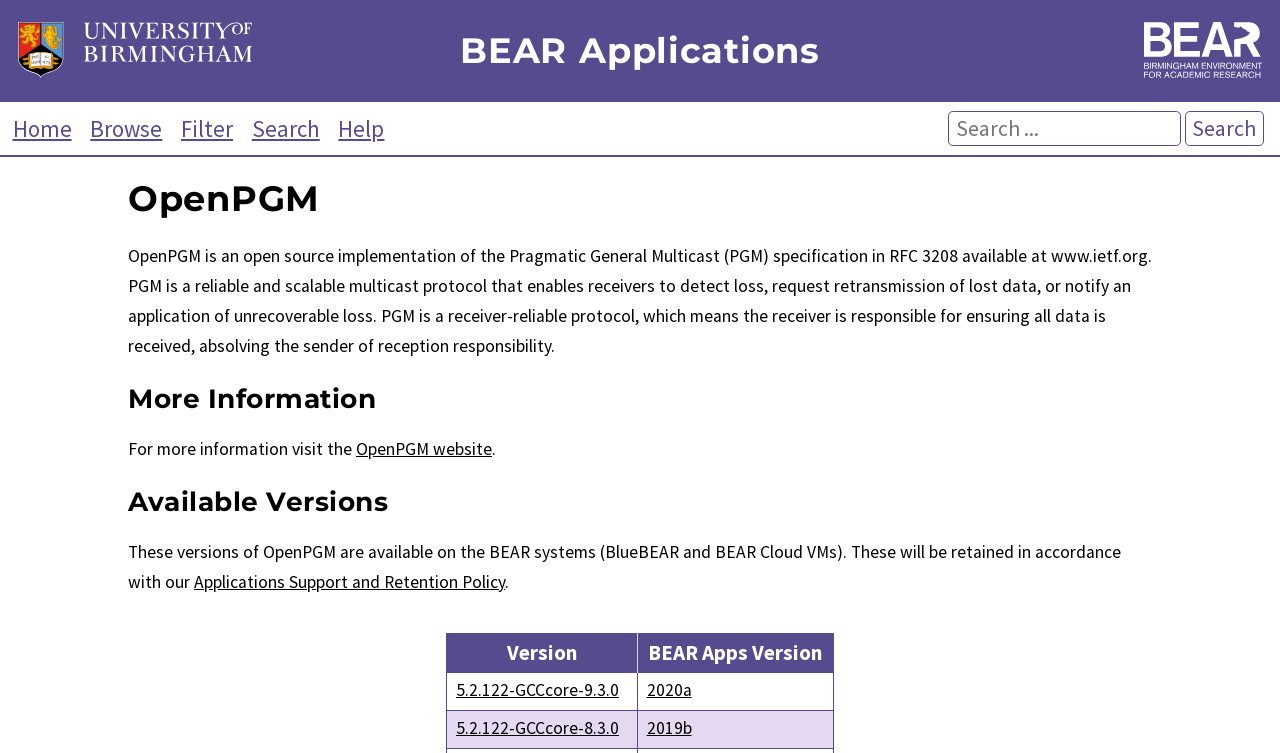Pinpoint the bounding box coordinates of the clickable element needed to complete the instruction: "Click the University of Birmingham Logo". The coordinates should be provided as four float numbers between 0 and 1: [left, top, right, bottom].

[0.014, 0.029, 0.25, 0.111]